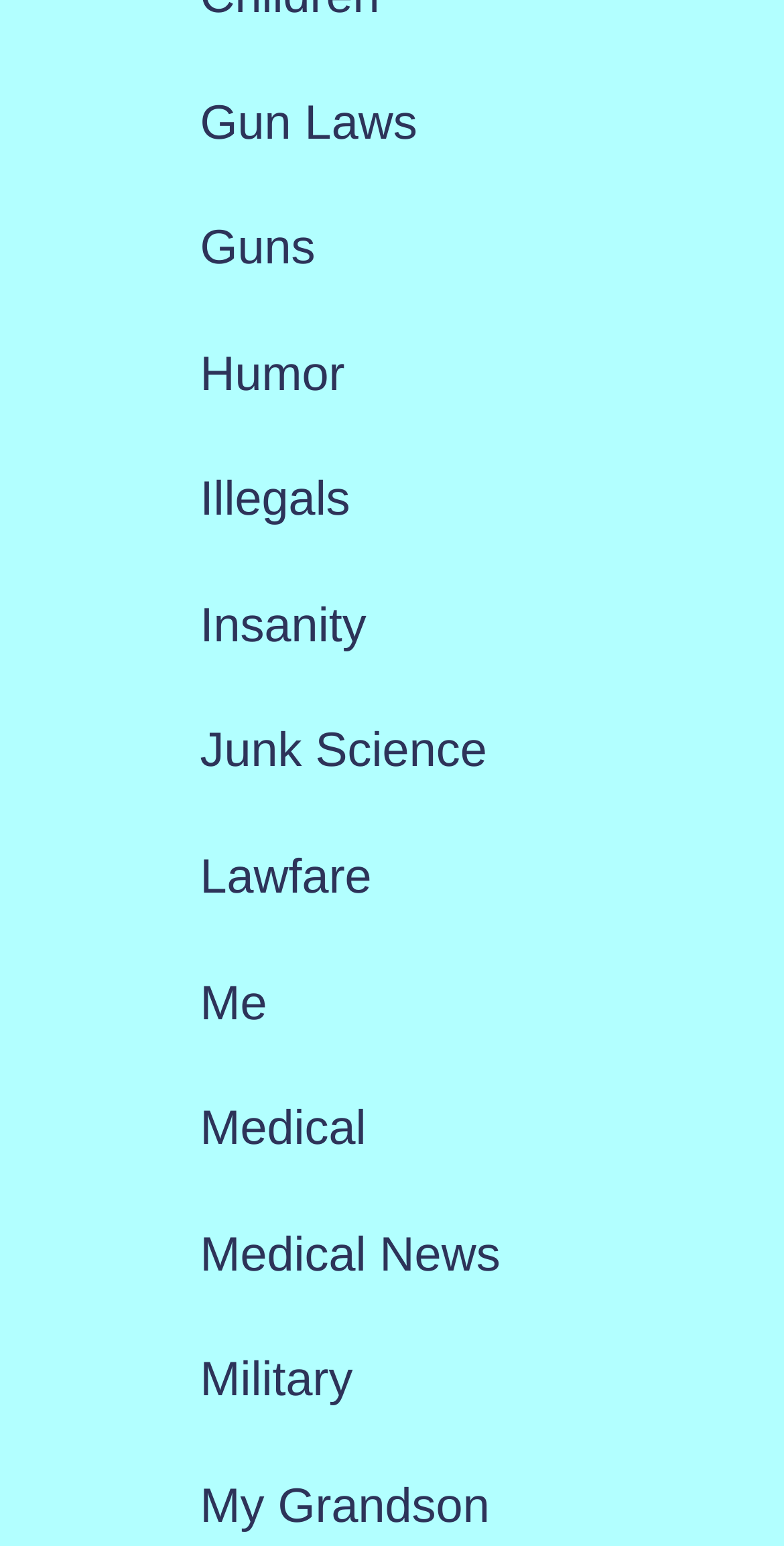Is there a link about the military?
Using the image as a reference, answer with just one word or a short phrase.

Yes